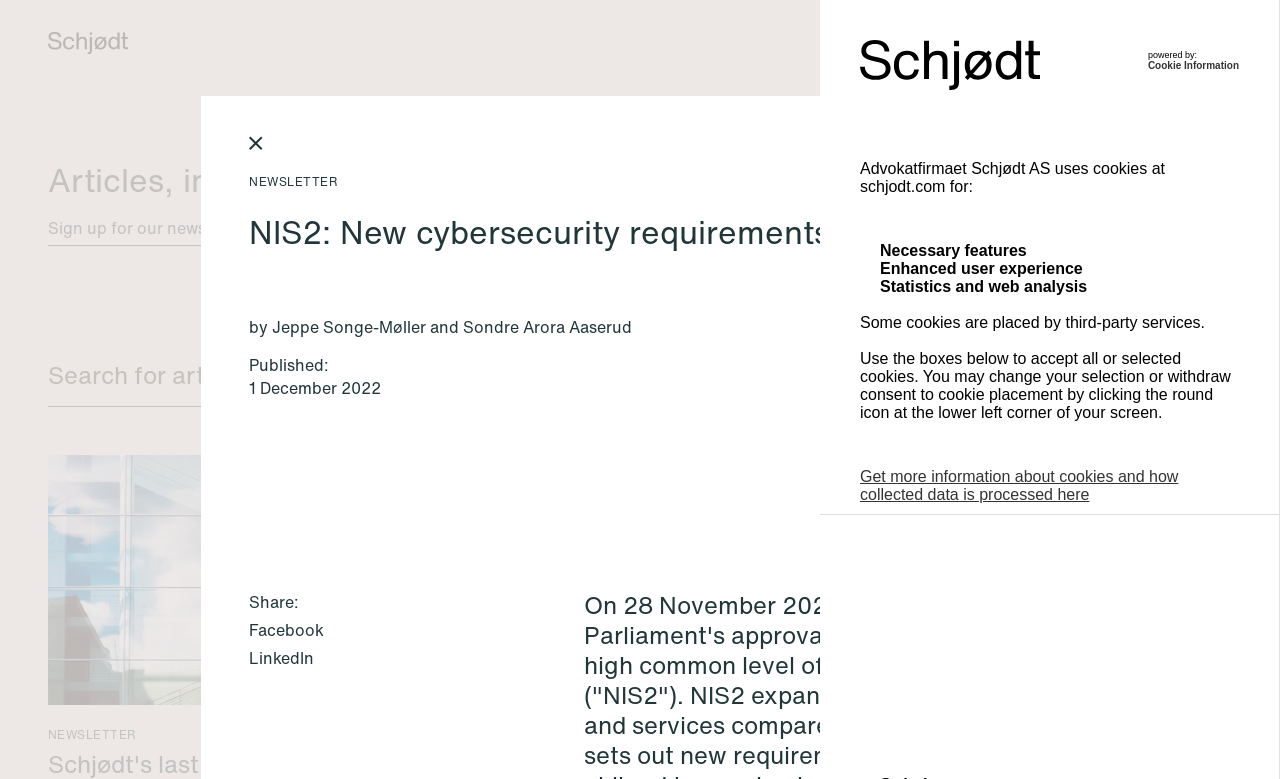Please determine the primary heading and provide its text.

Articles, insights and events